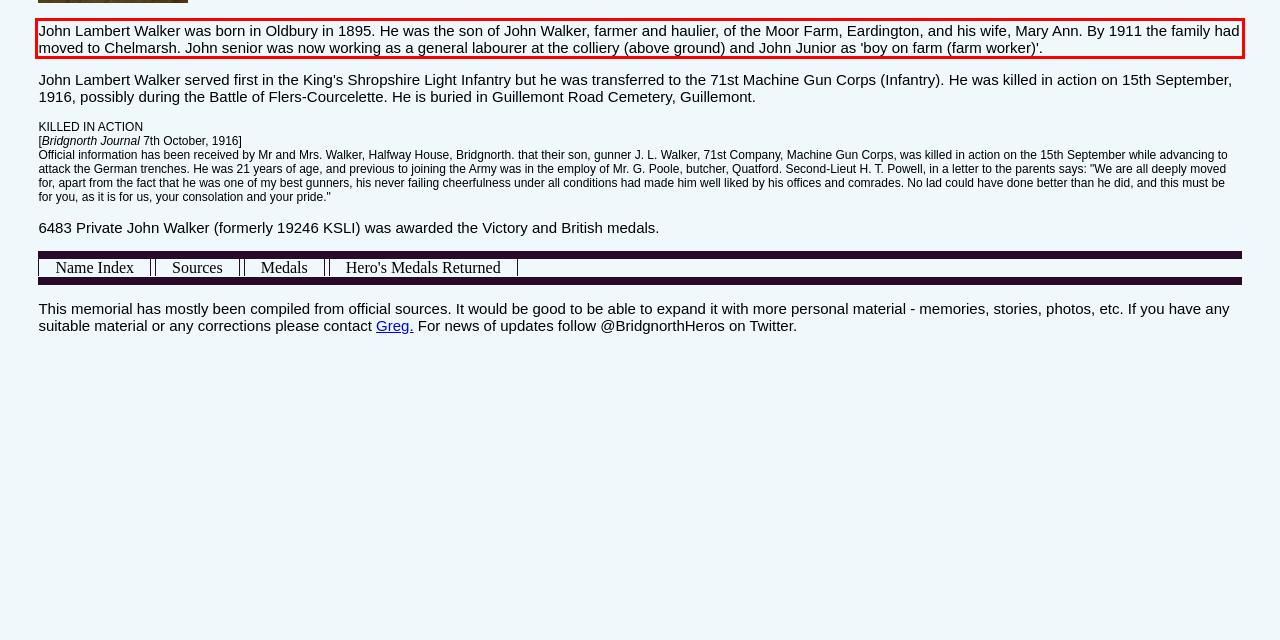Identify the red bounding box in the webpage screenshot and perform OCR to generate the text content enclosed.

John Lambert Walker was born in Oldbury in 1895. He was the son of John Walker, farmer and haulier, of the Moor Farm, Eardington, and his wife, Mary Ann. By 1911 the family had moved to Chelmarsh. John senior was now working as a general labourer at the colliery (above ground) and John Junior as 'boy on farm (farm worker)'.